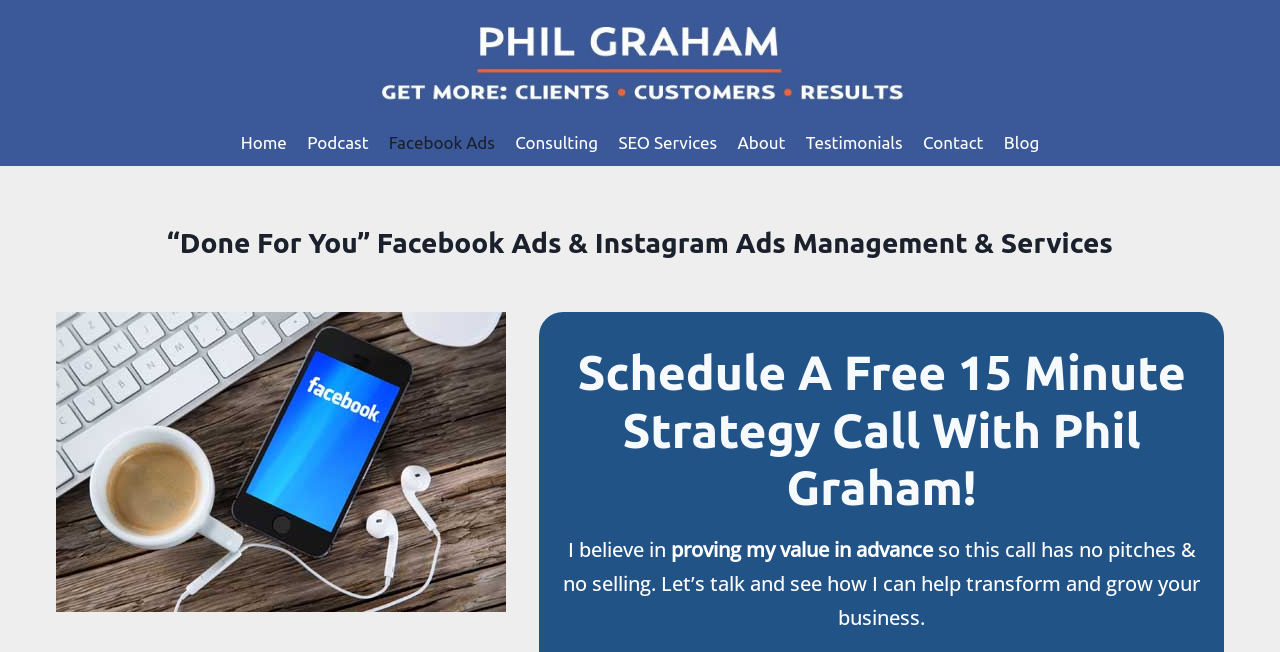Observe the image and answer the following question in detail: What is the purpose of the call with Phil Graham?

The heading element with the text 'Schedule A Free 15 Minute Strategy Call With Phil Graham!' and the subsequent heading element with the text 'I believe in proving my value in advance so this call has no pitches & no selling. Let’s talk and see how I can help transform and grow your business.' suggest that the purpose of the call with Phil Graham is to discuss strategy and explore how he can help grow the business.